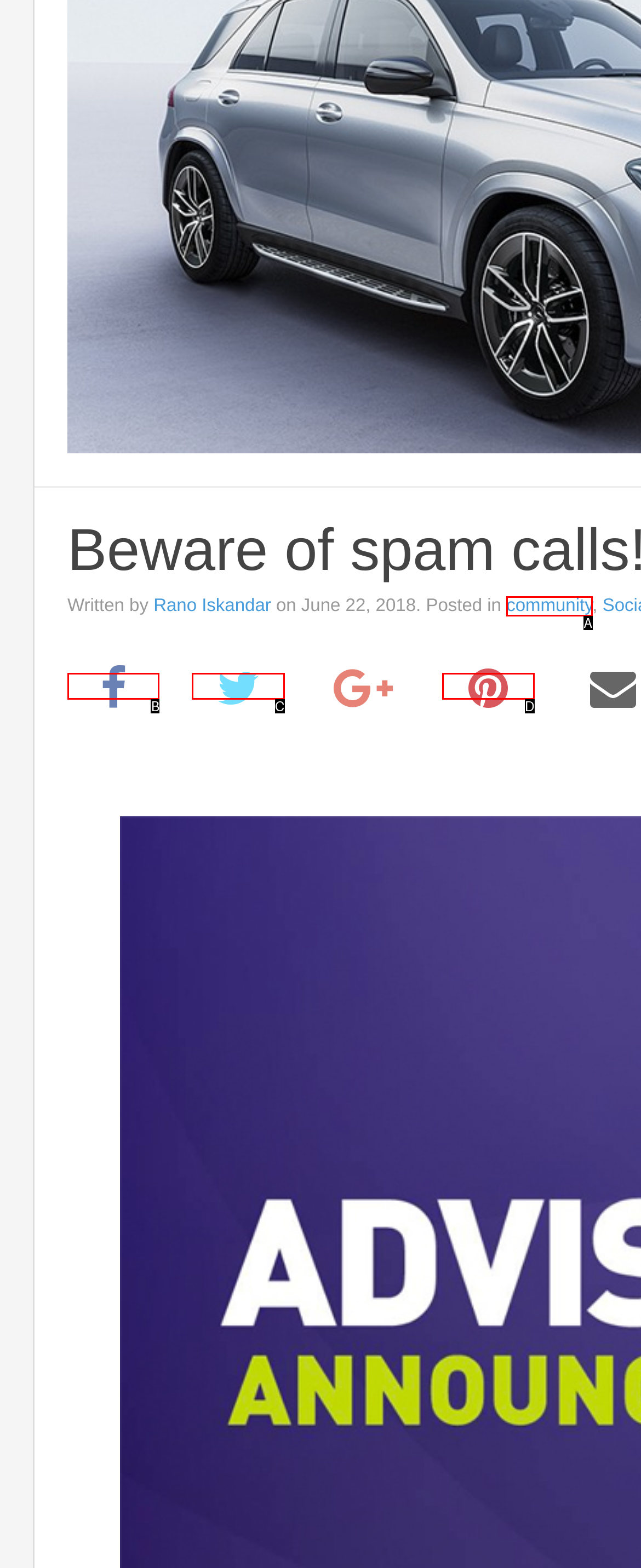Find the HTML element that matches the description: community
Respond with the corresponding letter from the choices provided.

A